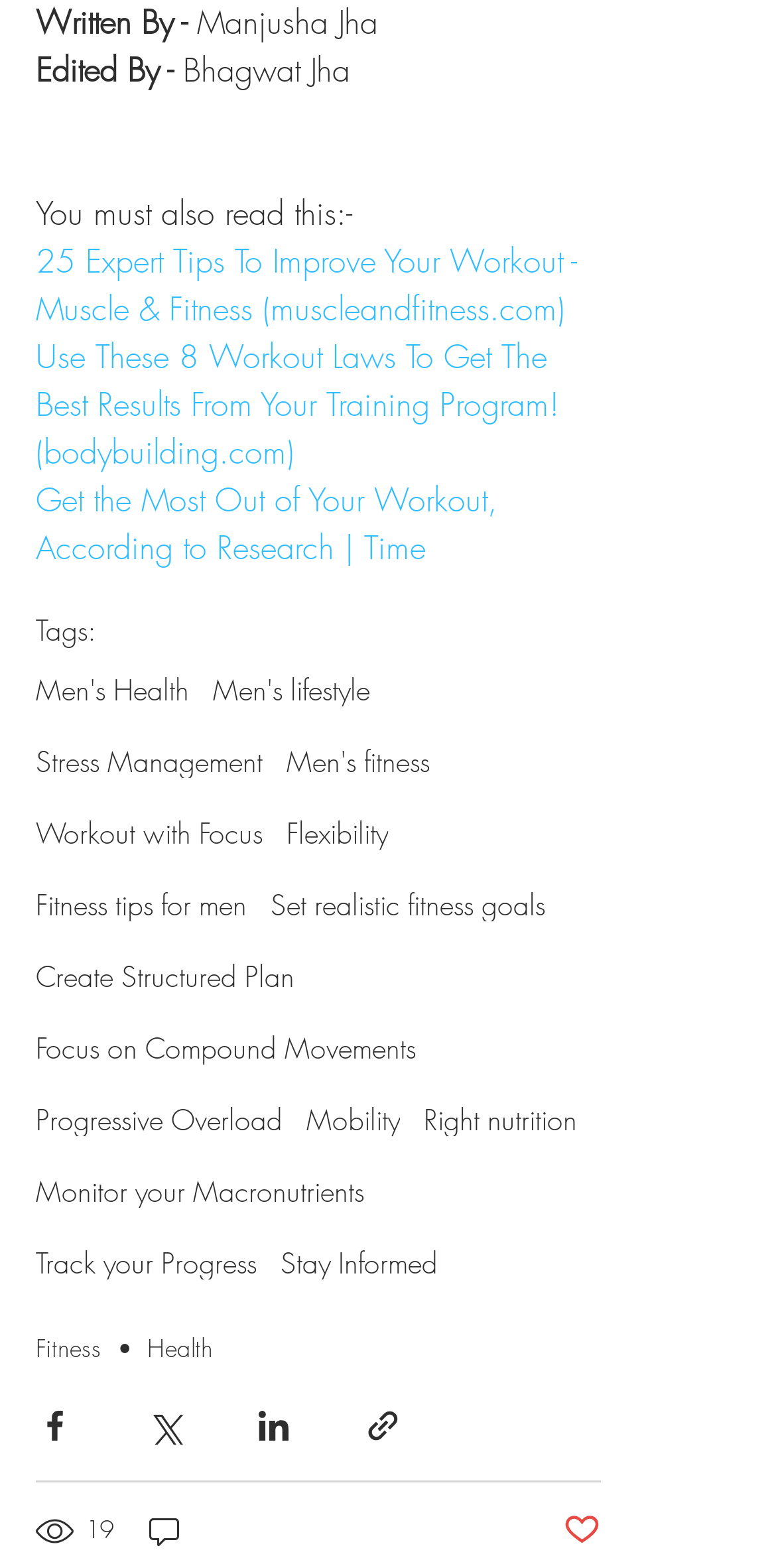Can you identify the bounding box coordinates of the clickable region needed to carry out this instruction: 'Click on the link to read 25 Expert Tips To Improve Your Workout'? The coordinates should be four float numbers within the range of 0 to 1, stated as [left, top, right, bottom].

[0.046, 0.152, 0.756, 0.21]